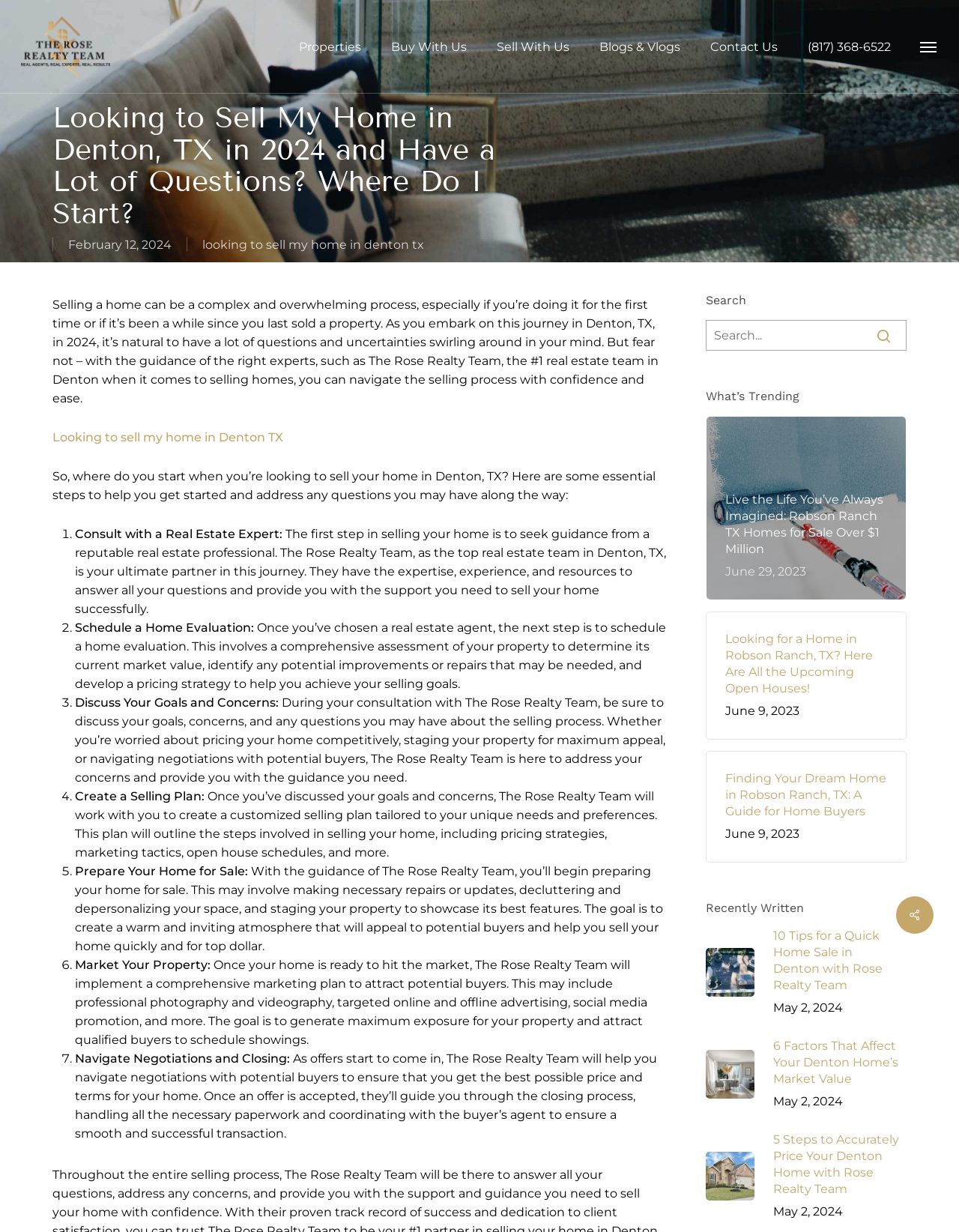Locate the bounding box coordinates of the element that needs to be clicked to carry out the instruction: "Search for something". The coordinates should be given as four float numbers ranging from 0 to 1, i.e., [left, top, right, bottom].

None